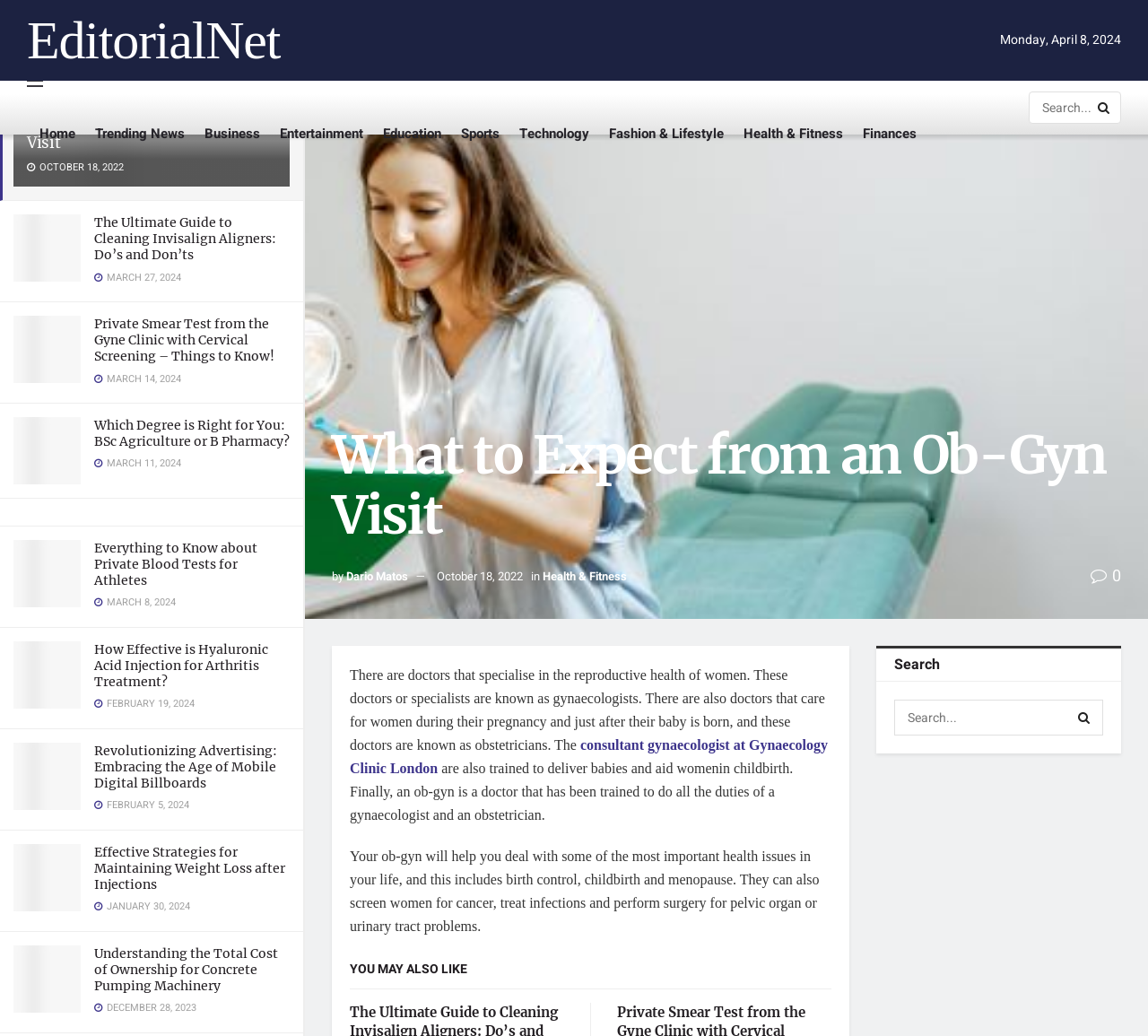What is the category of the article 'What to Expect from an Ob-Gyn Visit'?
Answer the question with a detailed and thorough explanation.

The category of the article 'What to Expect from an Ob-Gyn Visit' is Health & Fitness, which is indicated by the link 'Health & Fitness' below the heading of the article.